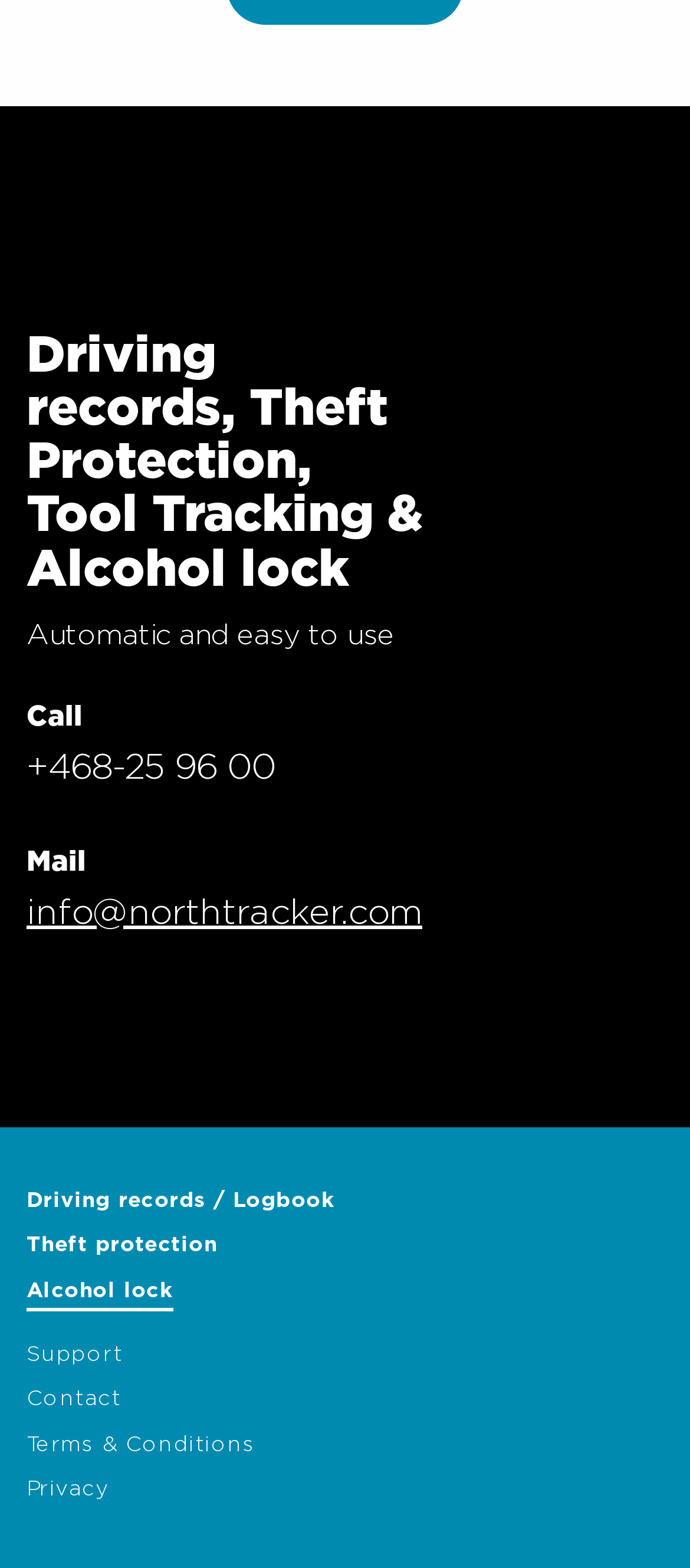What services does the company offer?
Please answer the question with a detailed and comprehensive explanation.

The services are obtained from the heading element with the text 'Driving records, Theft Protection, Tool Tracking & Alcohol lock', which is a summary of the company's offerings.